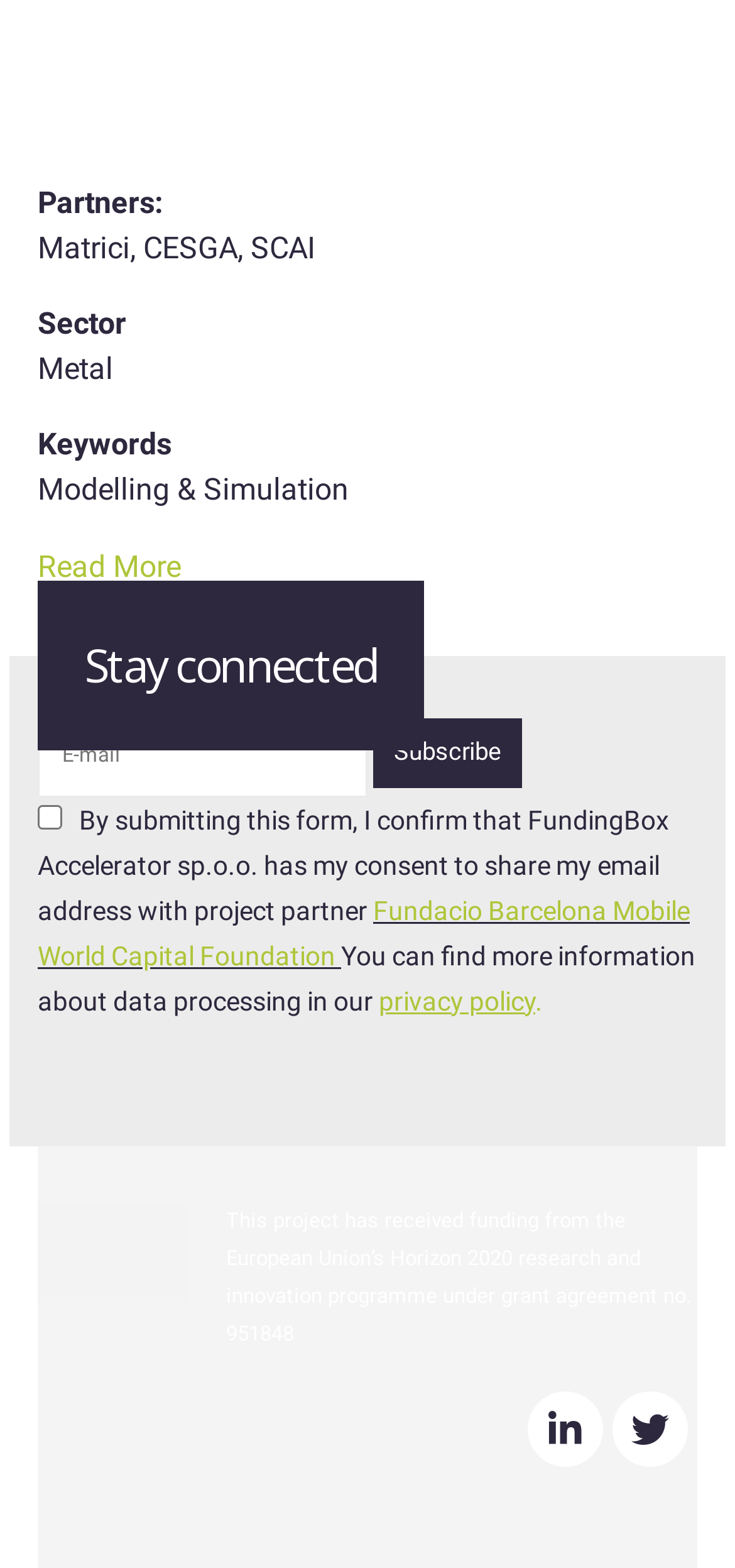Determine the bounding box coordinates of the clickable element to achieve the following action: 'Visit the Fundacio Barcelona Mobile World Capital Foundation website'. Provide the coordinates as four float values between 0 and 1, formatted as [left, top, right, bottom].

[0.051, 0.571, 0.938, 0.619]